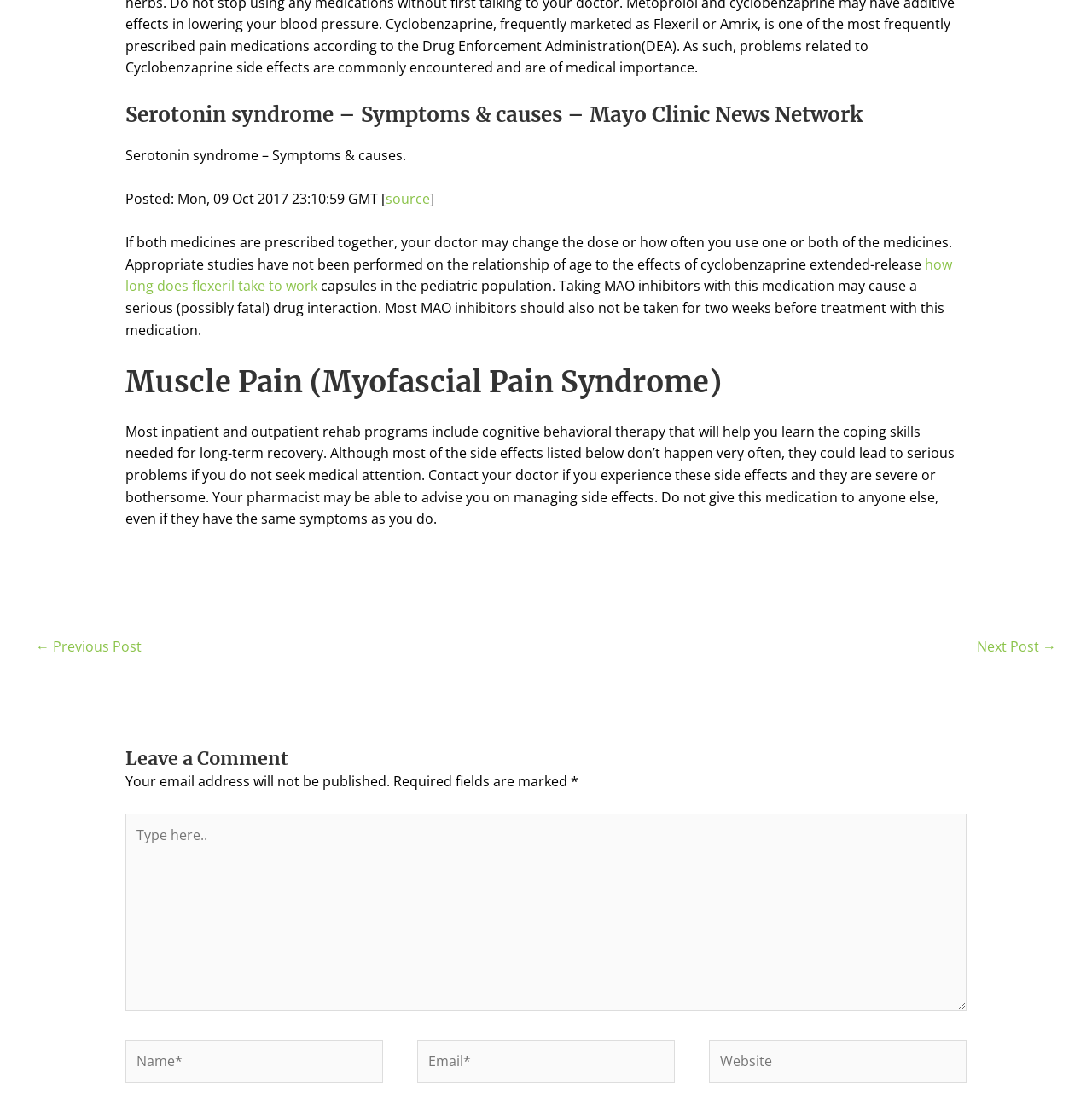What is required to leave a comment?
Using the visual information, reply with a single word or short phrase.

Name and Email